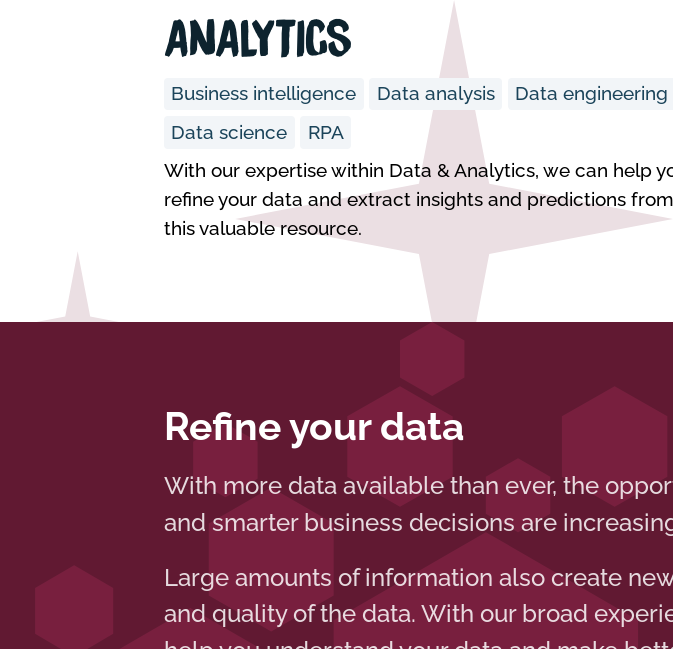Provide your answer to the question using just one word or phrase: What is the call to action in the analytics section?

Refine your data